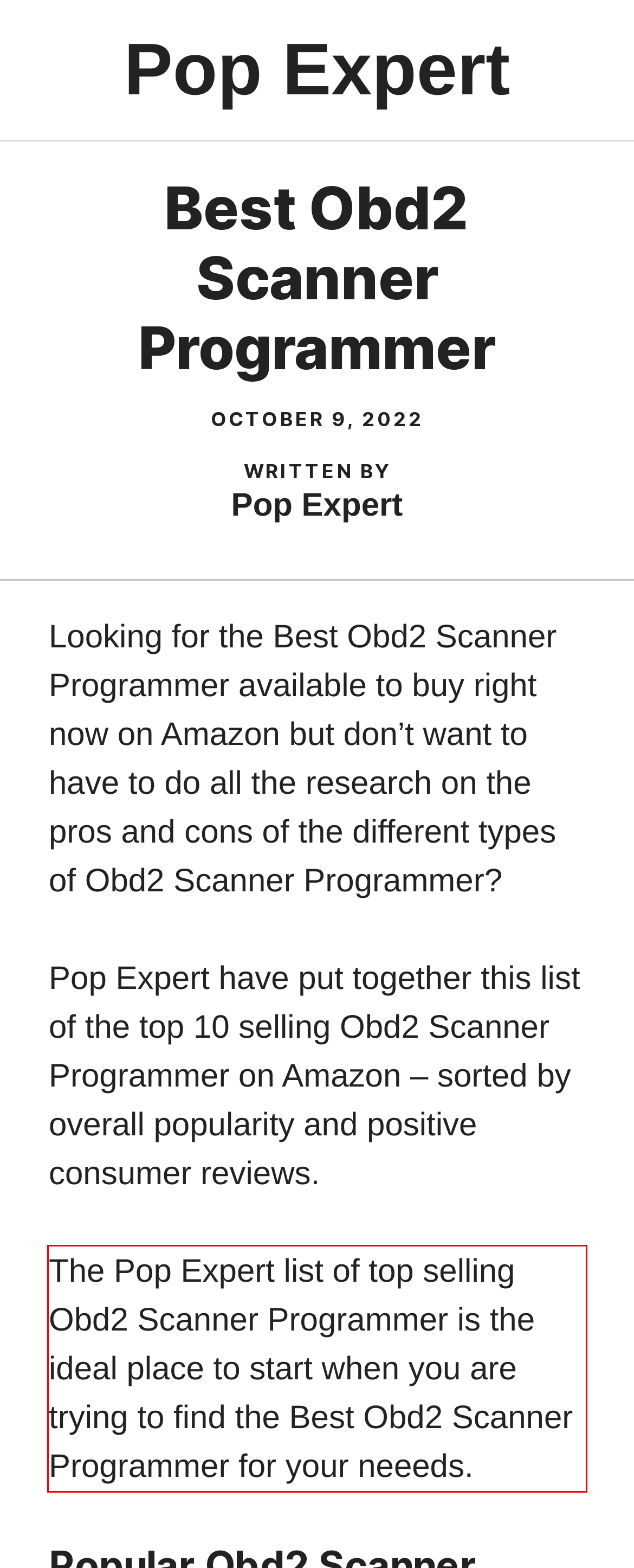Given a webpage screenshot with a red bounding box, perform OCR to read and deliver the text enclosed by the red bounding box.

The Pop Expert list of top selling Obd2 Scanner Programmer is the ideal place to start when you are trying to find the Best Obd2 Scanner Programmer for your neeeds.